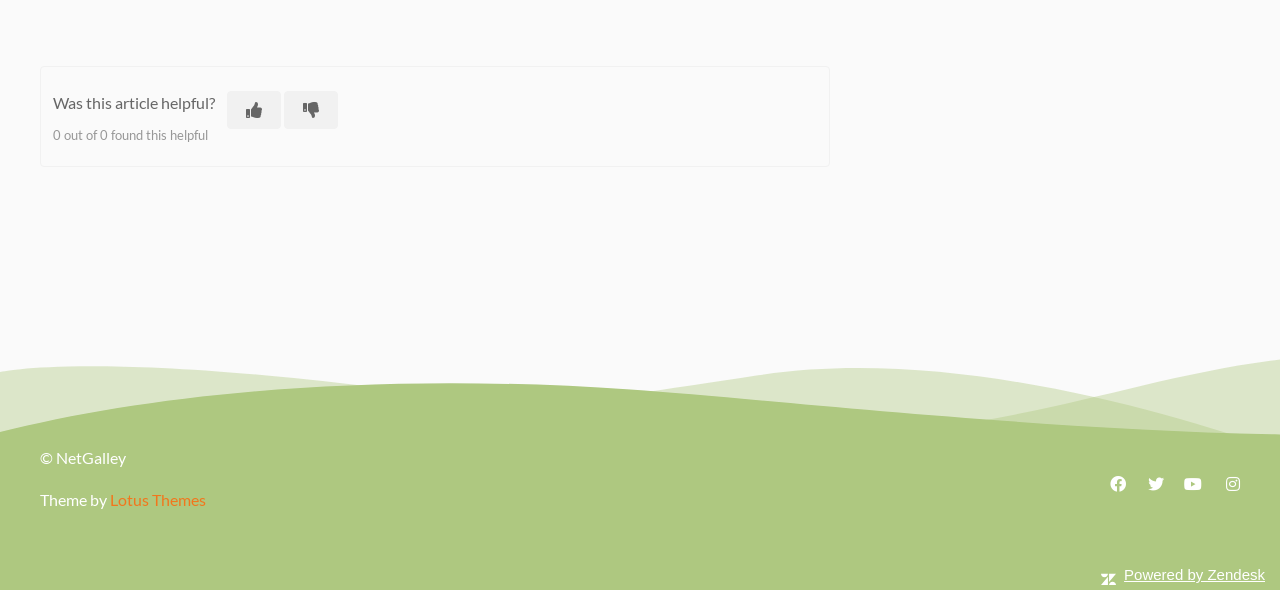Please respond to the question using a single word or phrase:
How many social media links are present at the bottom of the page?

4